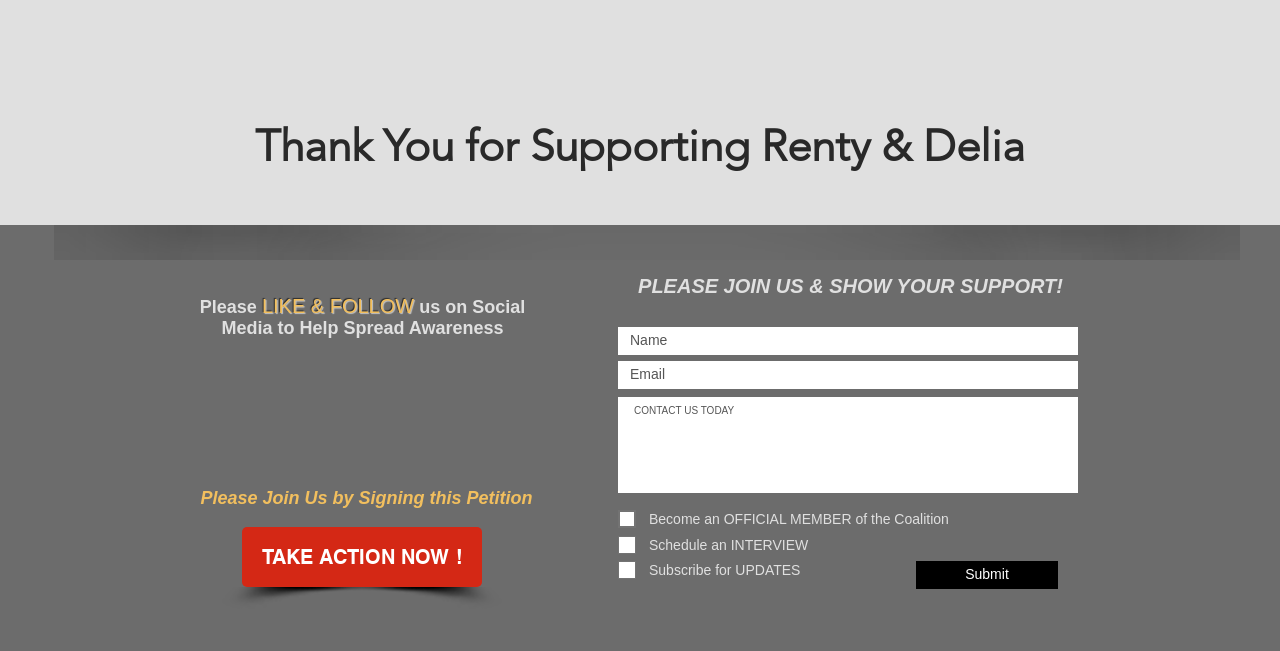Find the bounding box coordinates of the element to click in order to complete this instruction: "Enter your name". The bounding box coordinates must be four float numbers between 0 and 1, denoted as [left, top, right, bottom].

None